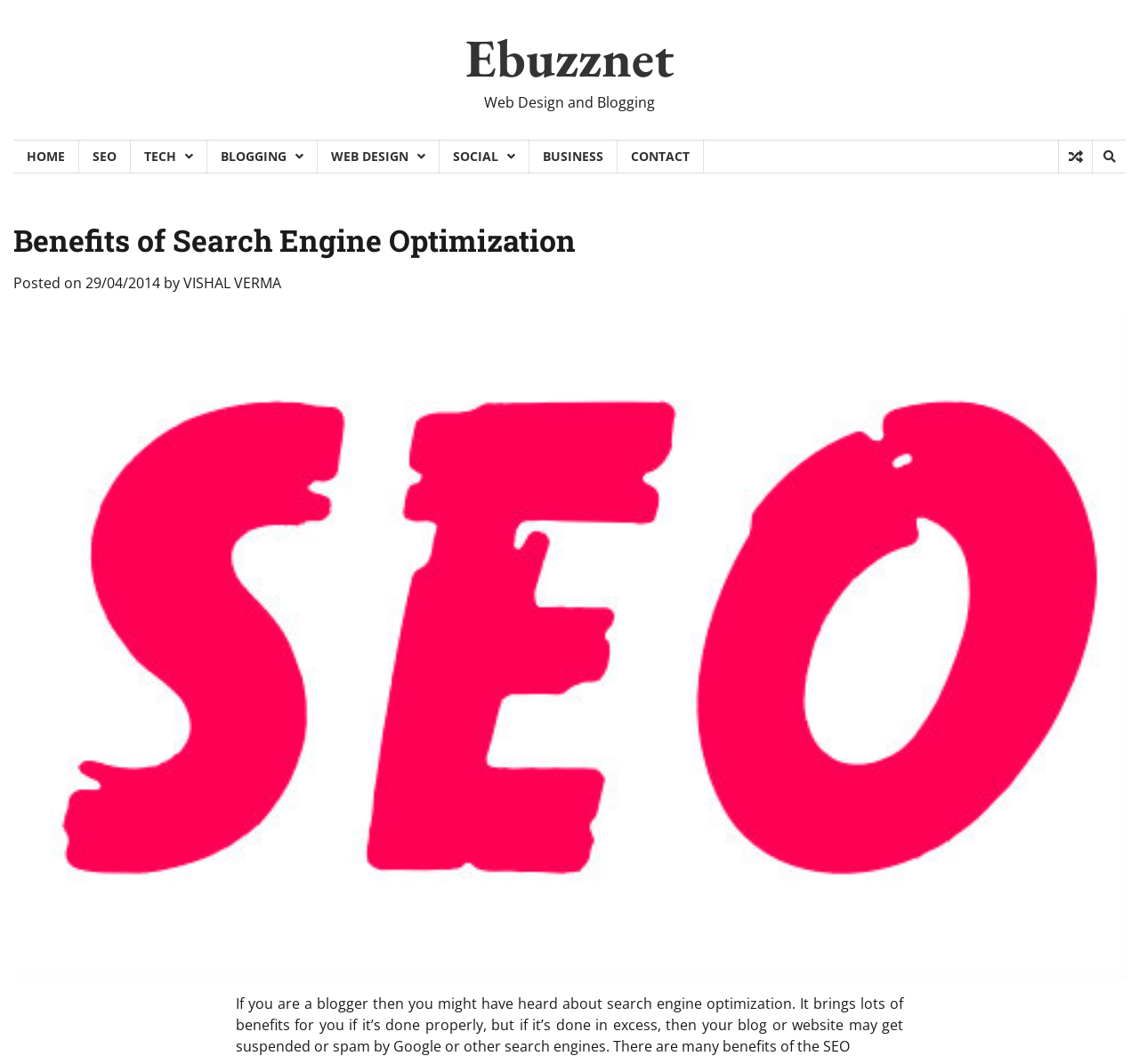Provide a brief response to the question below using a single word or phrase: 
What is the topic of the main image?

Search Engine Optimization